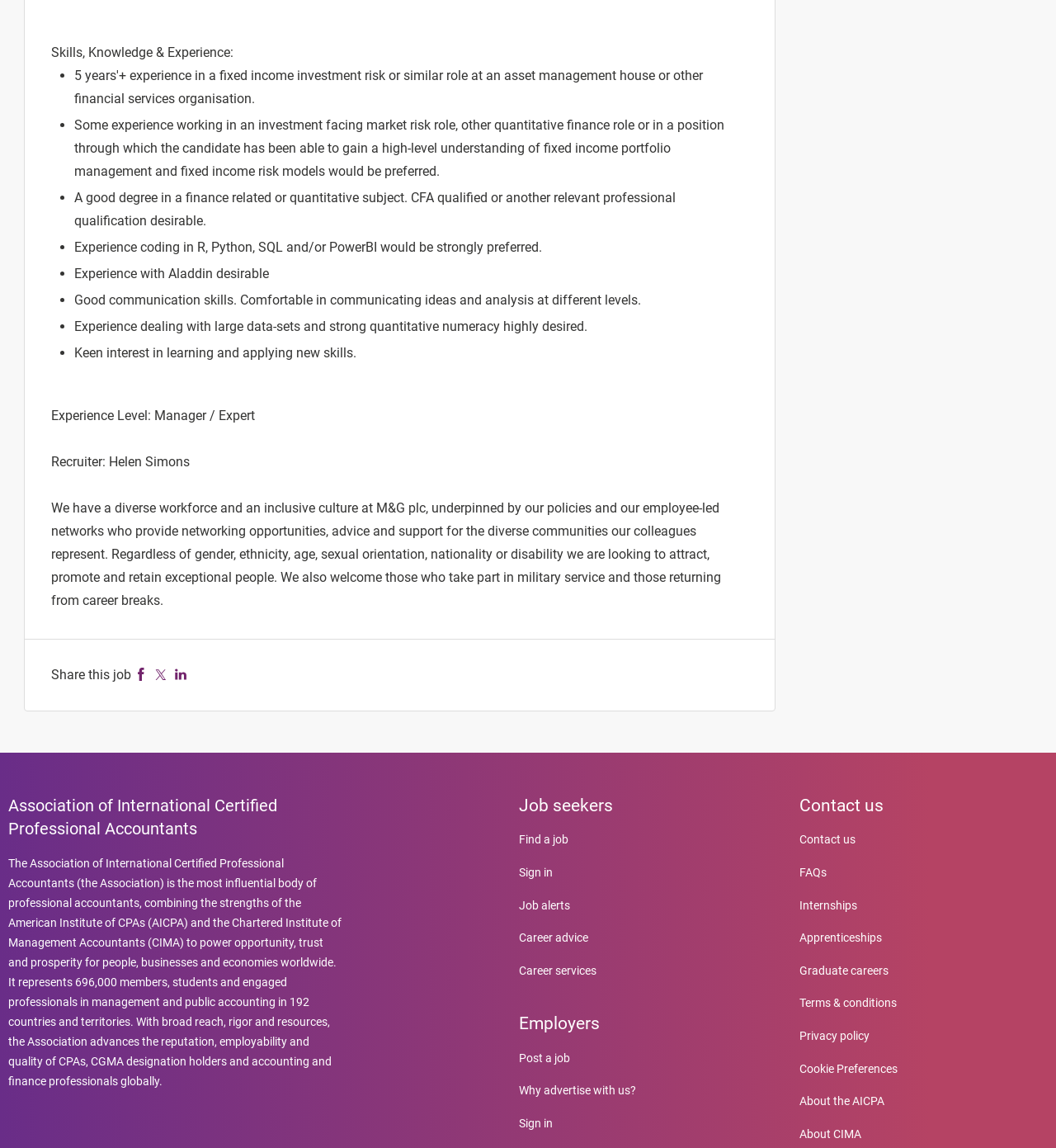Pinpoint the bounding box coordinates of the clickable element needed to complete the instruction: "Sign in". The coordinates should be provided as four float numbers between 0 and 1: [left, top, right, bottom].

[0.491, 0.754, 0.523, 0.766]